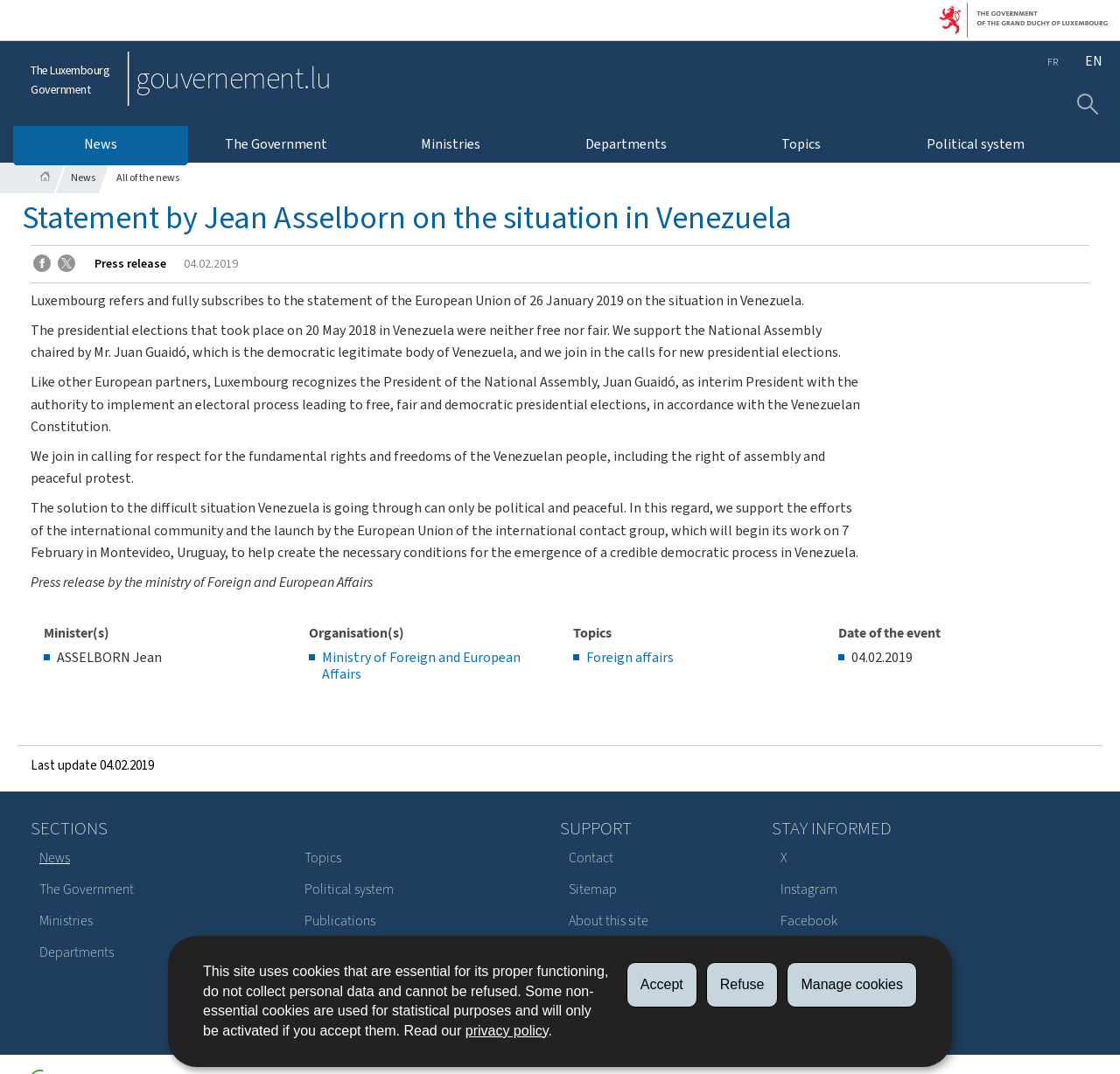Please identify the bounding box coordinates of the element's region that I should click in order to complete the following instruction: "Share on Facebook". The bounding box coordinates consist of four float numbers between 0 and 1, i.e., [left, top, right, bottom].

[0.029, 0.237, 0.045, 0.259]